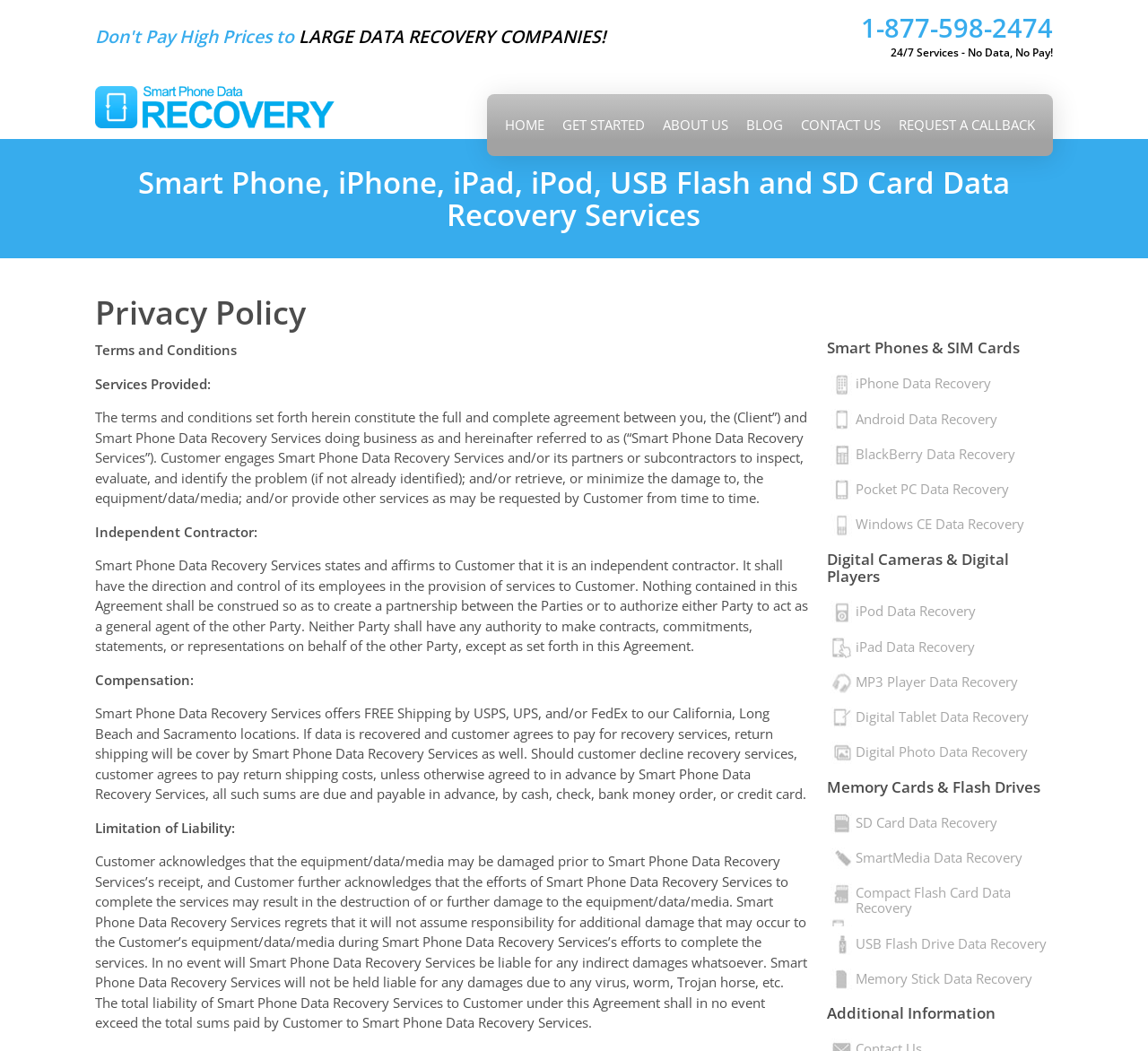Identify the bounding box coordinates for the UI element that matches this description: "Digital Tablet Data Recovery".

[0.72, 0.666, 0.917, 0.699]